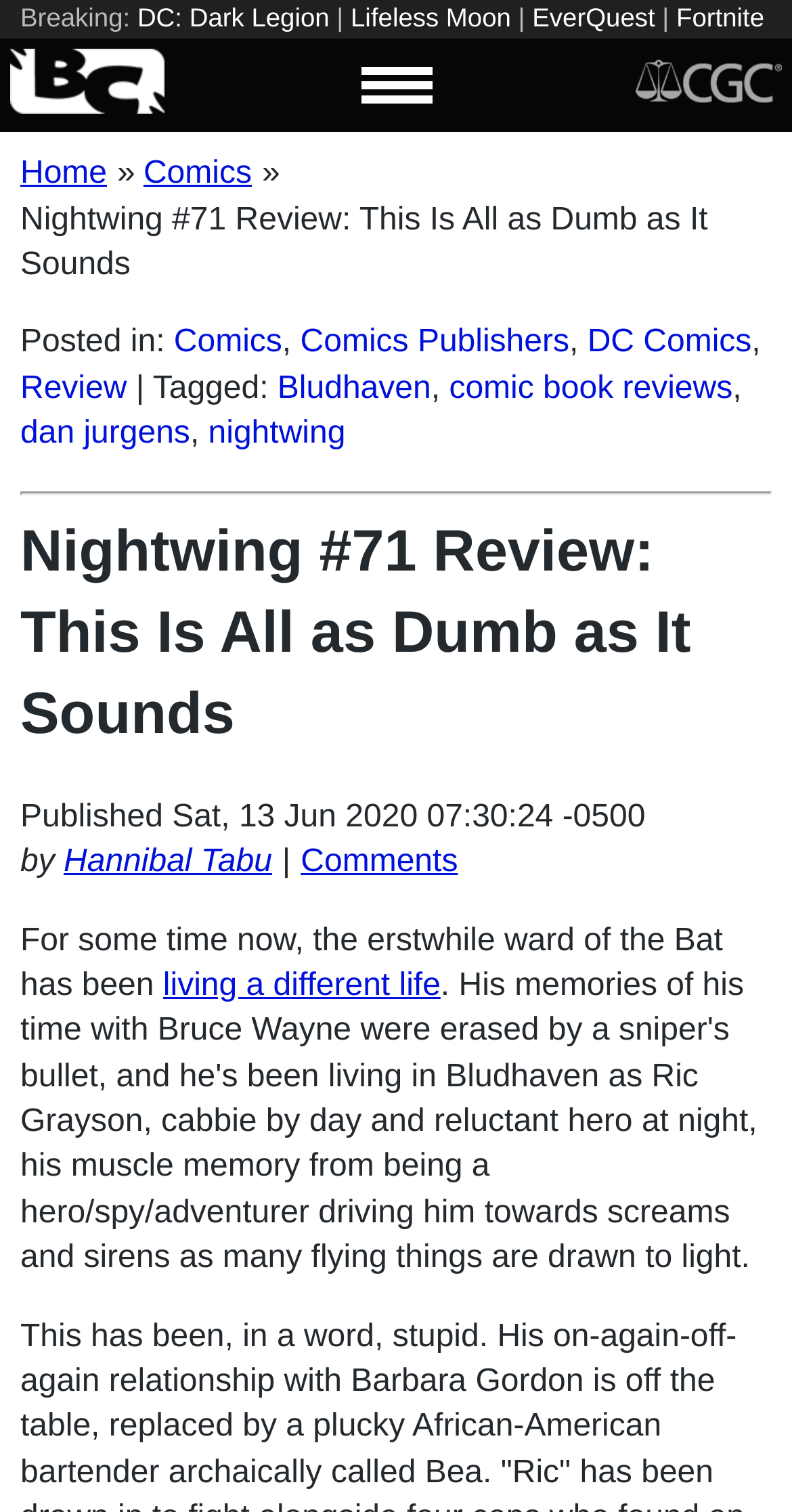What is the category of the review?
Please provide a full and detailed response to the question.

The question asks for the category of the review. By examining the webpage, we can find the section 'Posted in: Comics, Comics Publishers, DC Comics' which indicates that the category of the review is Comics.